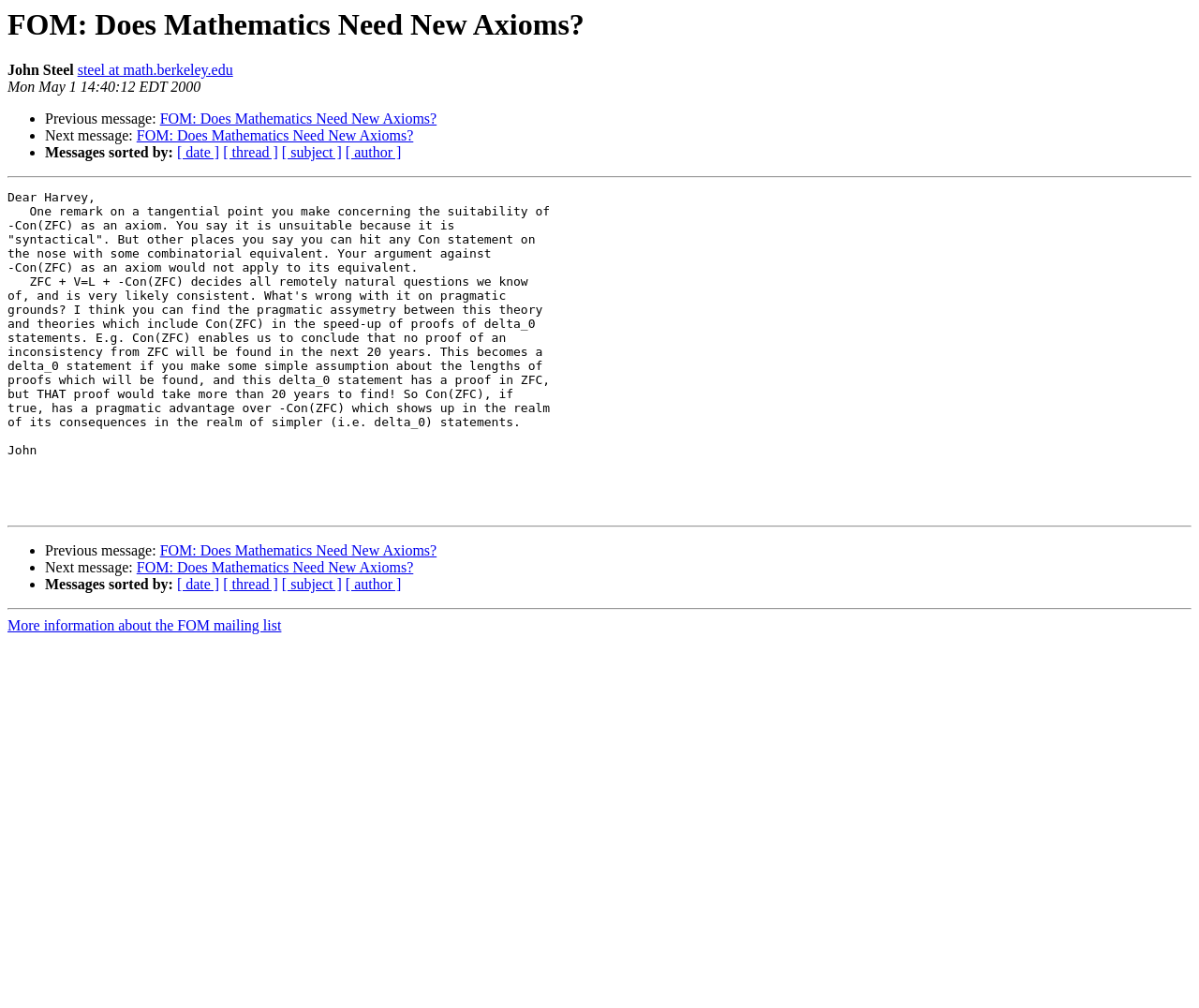What is the date of the message?
Look at the image and respond to the question as thoroughly as possible.

The date of the message can be found in the StaticText element 'Mon May 1 14:40:12 EDT 2000' which is located below the author's name and email address.